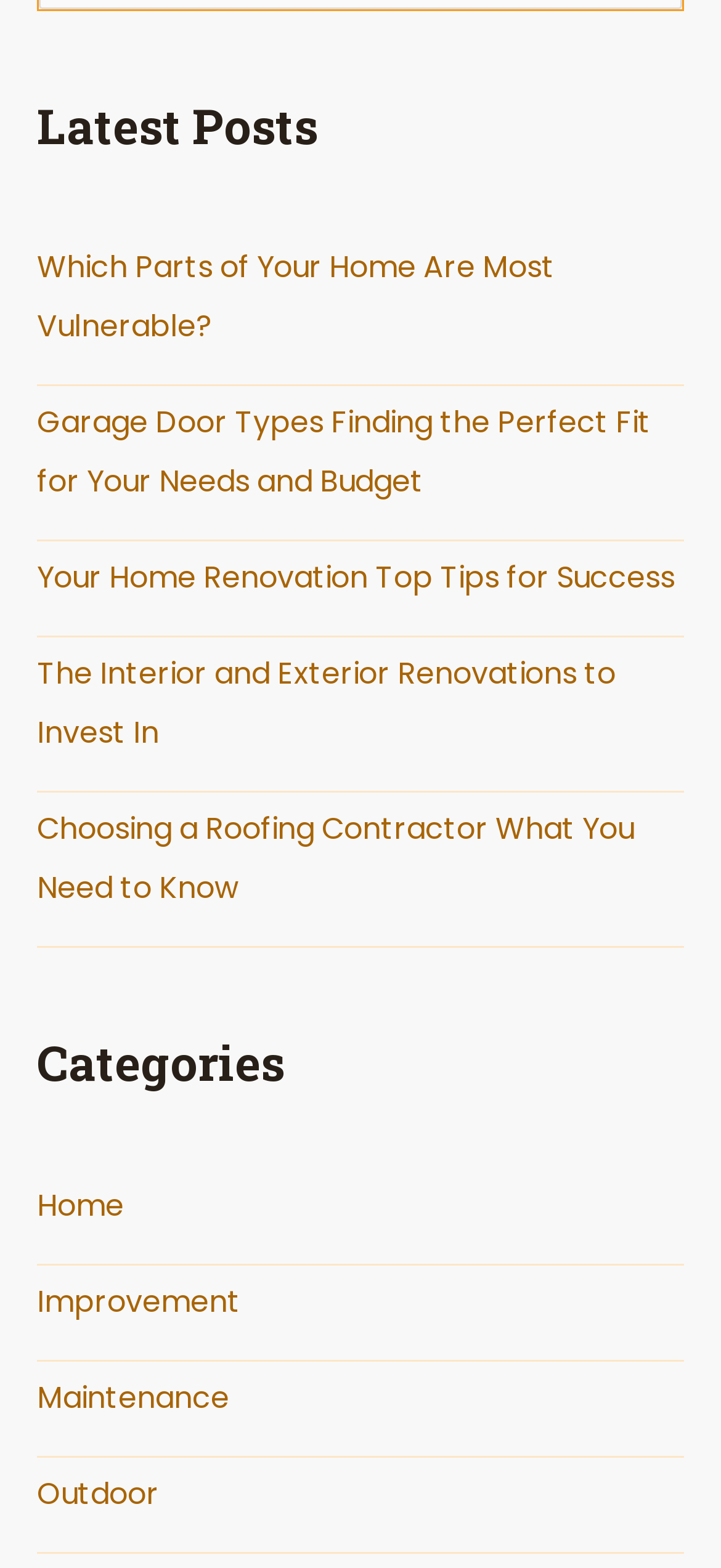What is the second category listed?
Please give a detailed answer to the question using the information shown in the image.

I looked at the links under the 'Categories' heading and counted the second one, which is 'Improvement', so that is the second category listed.